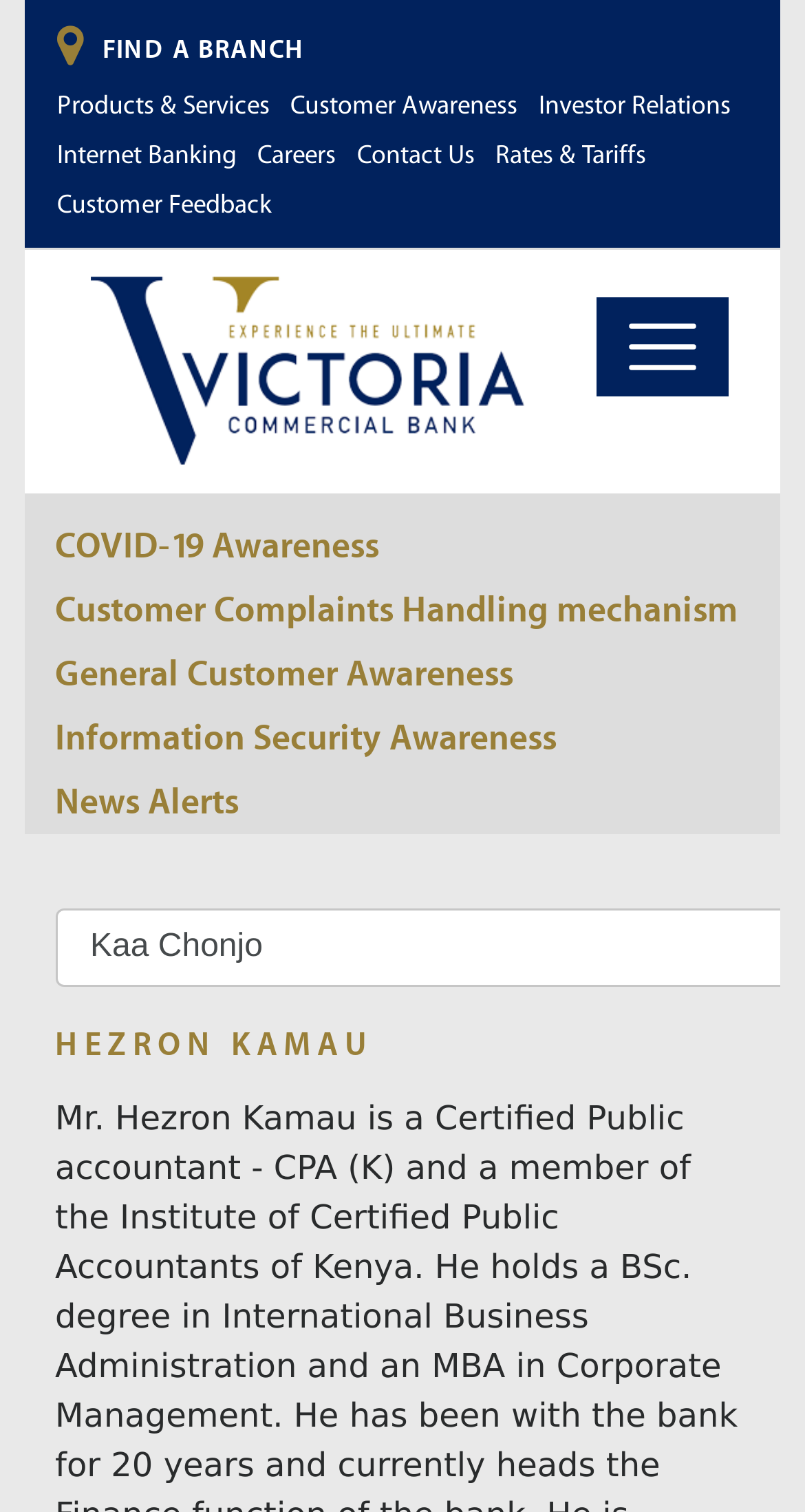Please identify the bounding box coordinates of the area that needs to be clicked to follow this instruction: "Visit COVID-19 Awareness".

[0.068, 0.34, 0.932, 0.382]